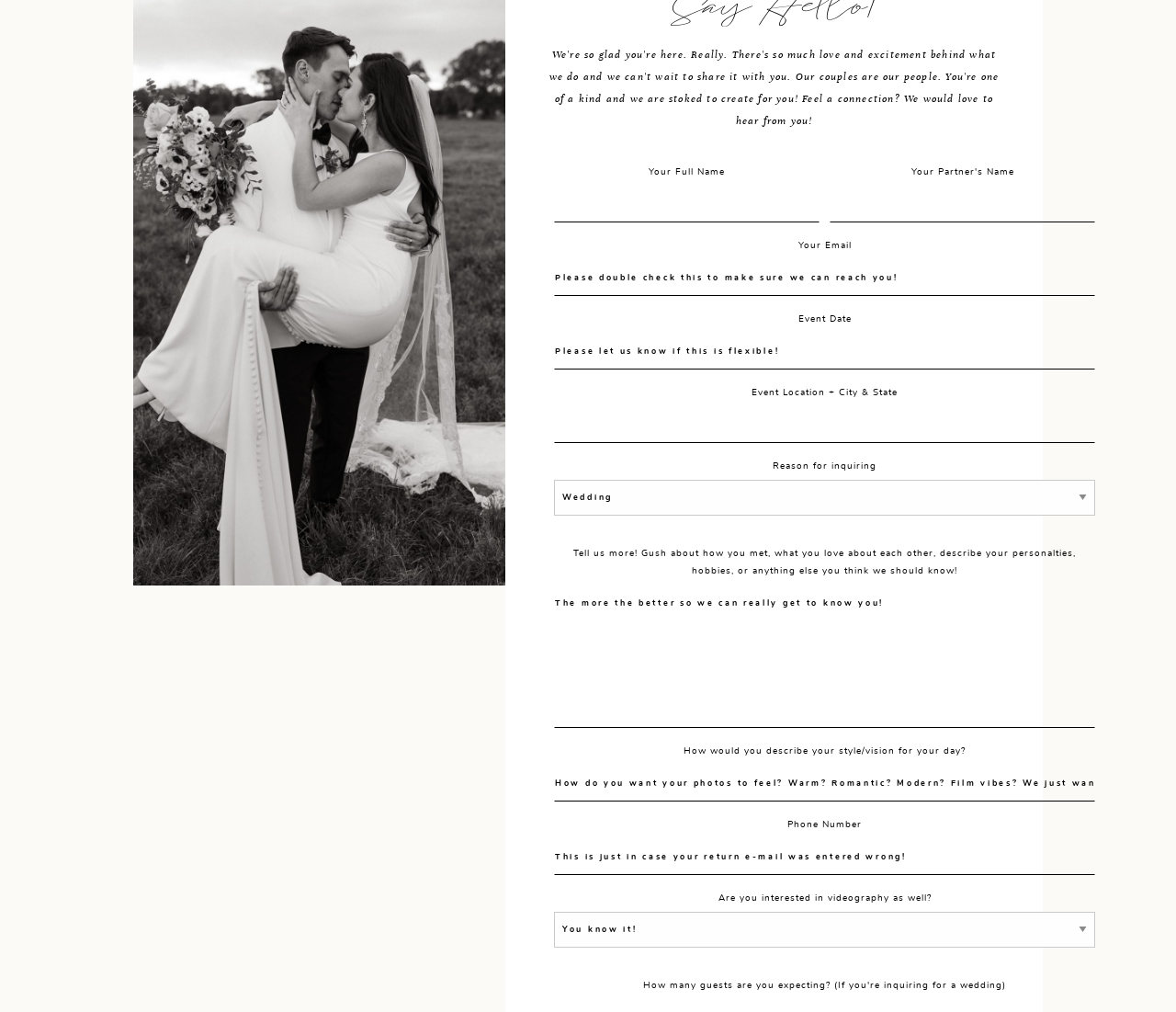How many textboxes are there?
Please provide a single word or phrase based on the screenshot.

7